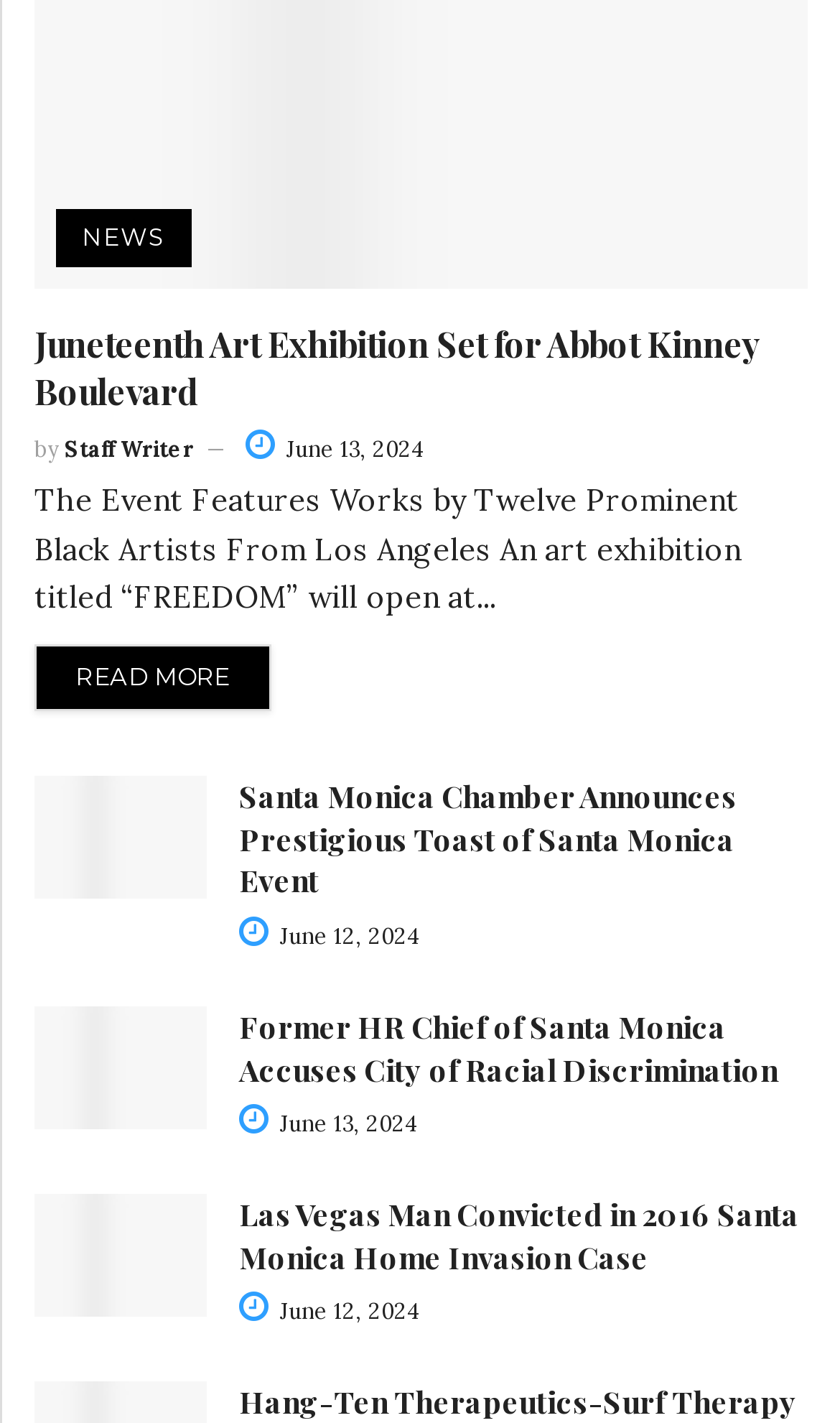Highlight the bounding box coordinates of the element that should be clicked to carry out the following instruction: "Learn more about Former HR Chief of Santa Monica Accuses City of Racial Discrimination". The coordinates must be given as four float numbers ranging from 0 to 1, i.e., [left, top, right, bottom].

[0.285, 0.707, 0.926, 0.766]